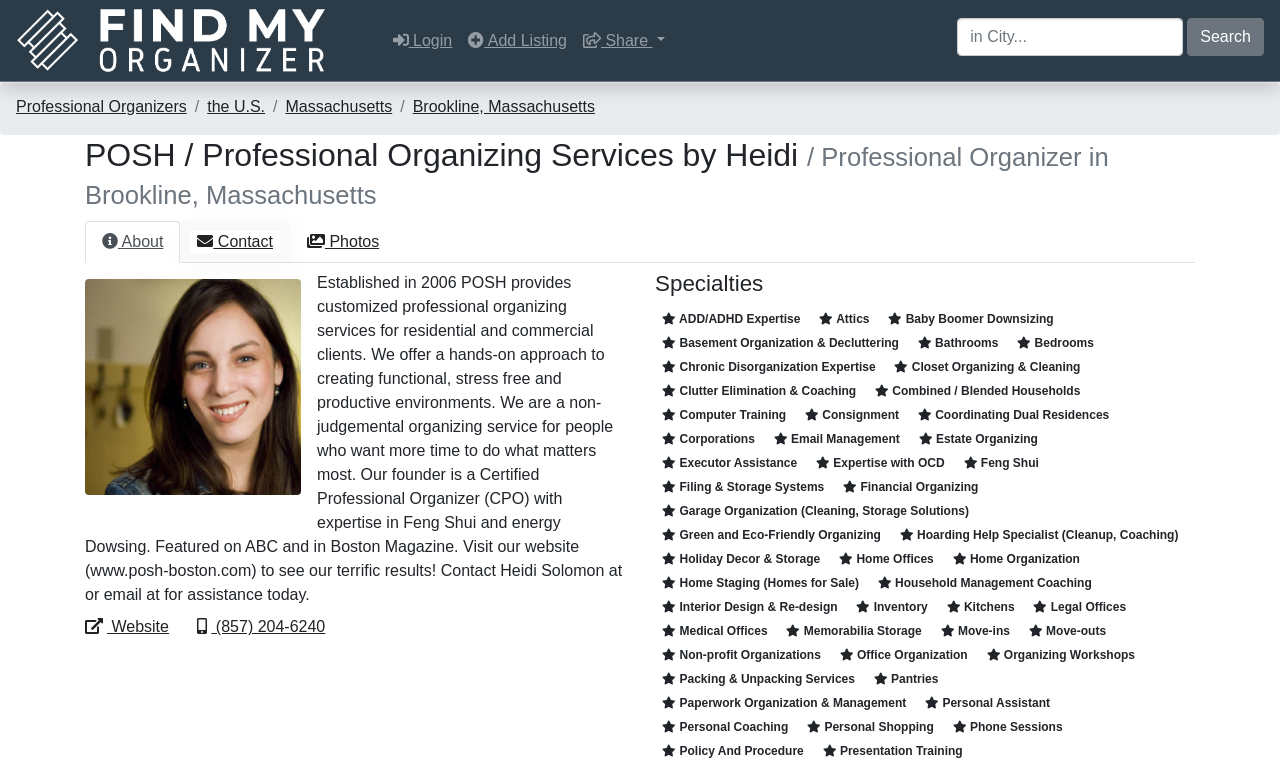What is one of the specialties of POSH?
Using the image, provide a detailed and thorough answer to the question.

One of the specialties of POSH can be inferred from the StaticText 'ADD/ADHD Expertise' which is located in the middle of the webpage under the heading 'Specialties'.